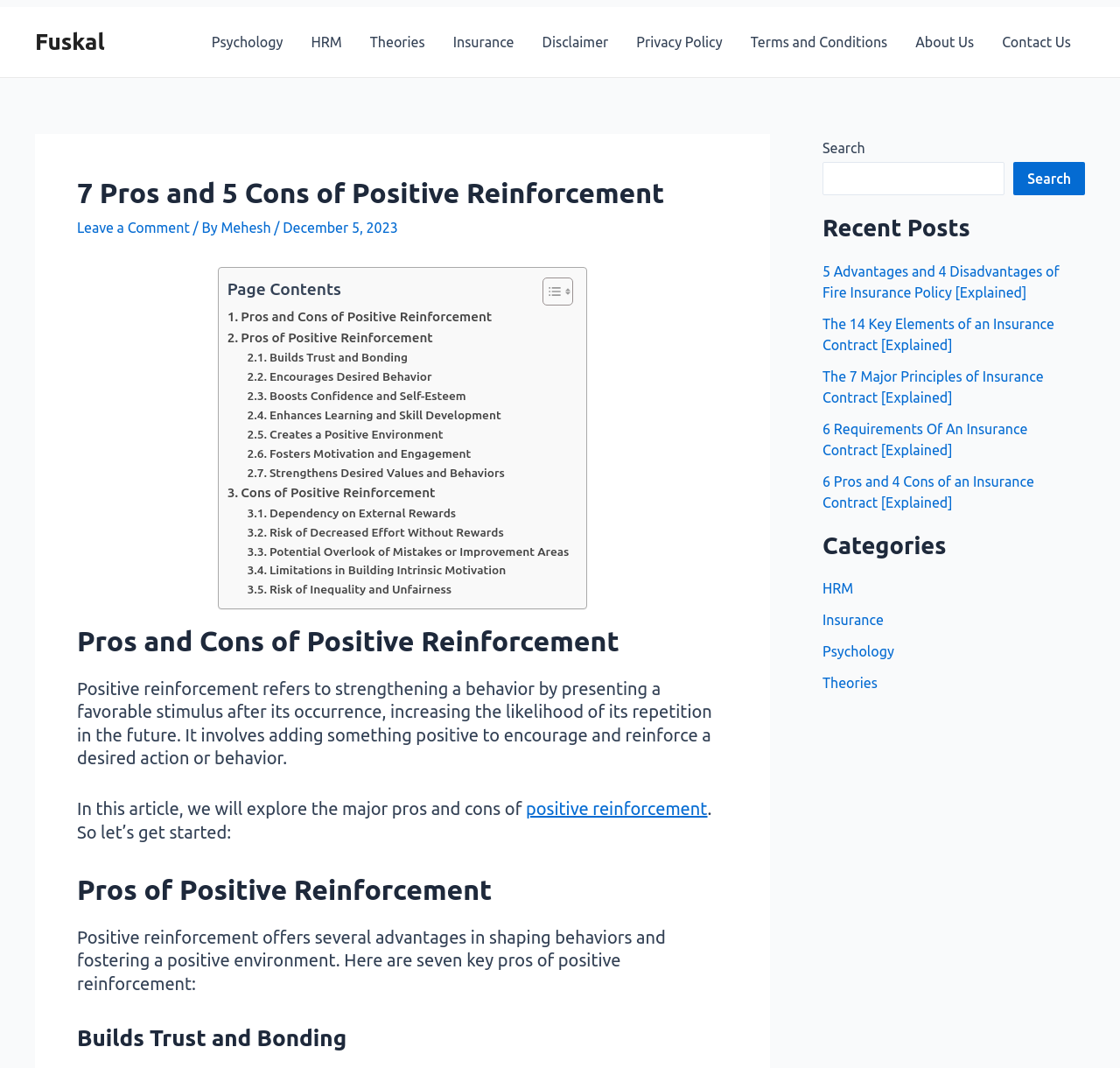Determine the bounding box coordinates of the region that needs to be clicked to achieve the task: "Read the article about '5 Advantages and 4 Disadvantages of Fire Insurance Policy'".

[0.734, 0.247, 0.946, 0.281]